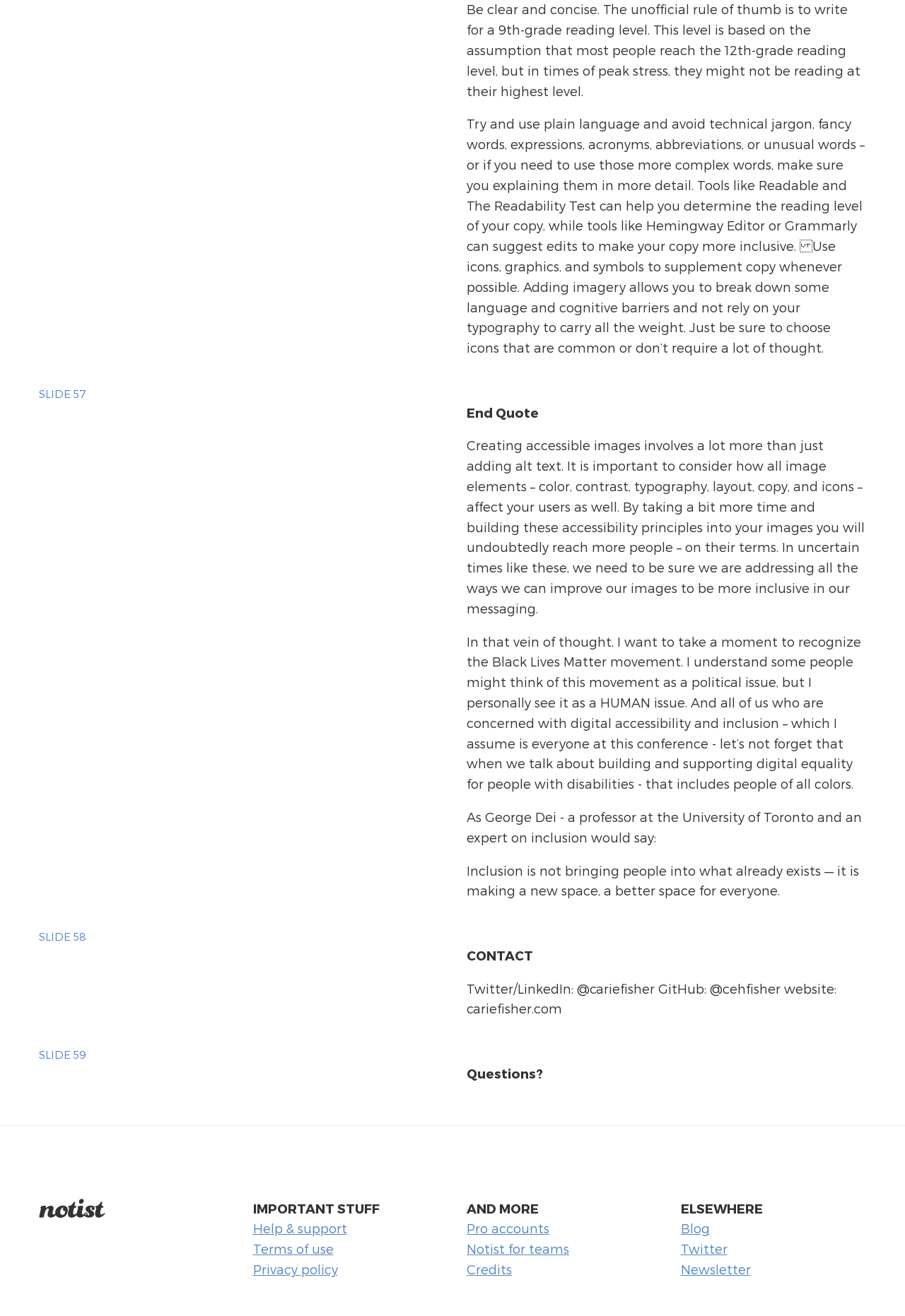Using the format (top-left x, top-left y, bottom-right x, bottom-right y), provide the bounding box coordinates for the described UI element. All values should be floating point numbers between 0 and 1: Help & support

[0.279, 0.928, 0.383, 0.939]